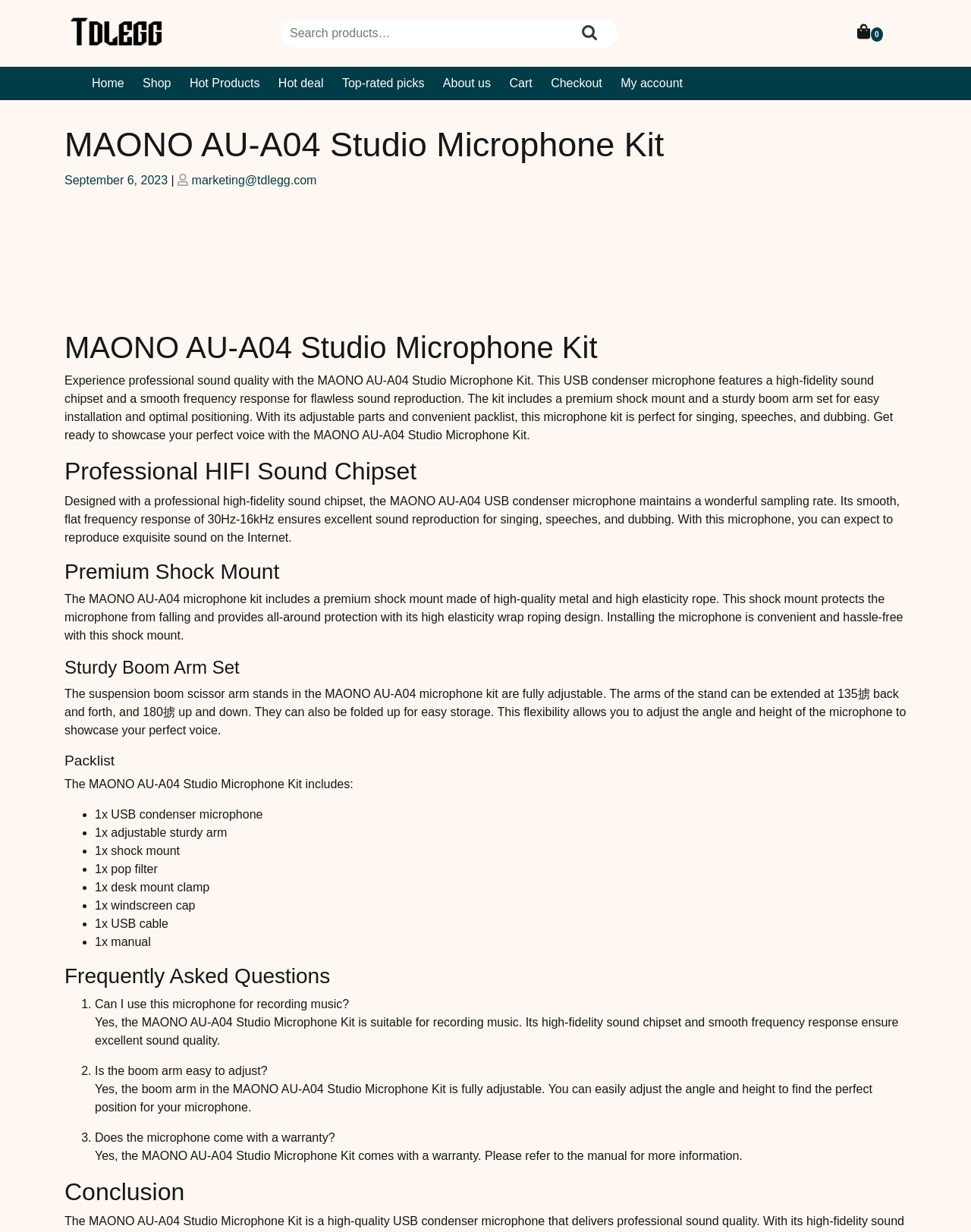Find the bounding box coordinates of the element you need to click on to perform this action: 'Click on the Search button'. The coordinates should be represented by four float values between 0 and 1, in the format [left, top, right, bottom].

[0.599, 0.015, 0.615, 0.039]